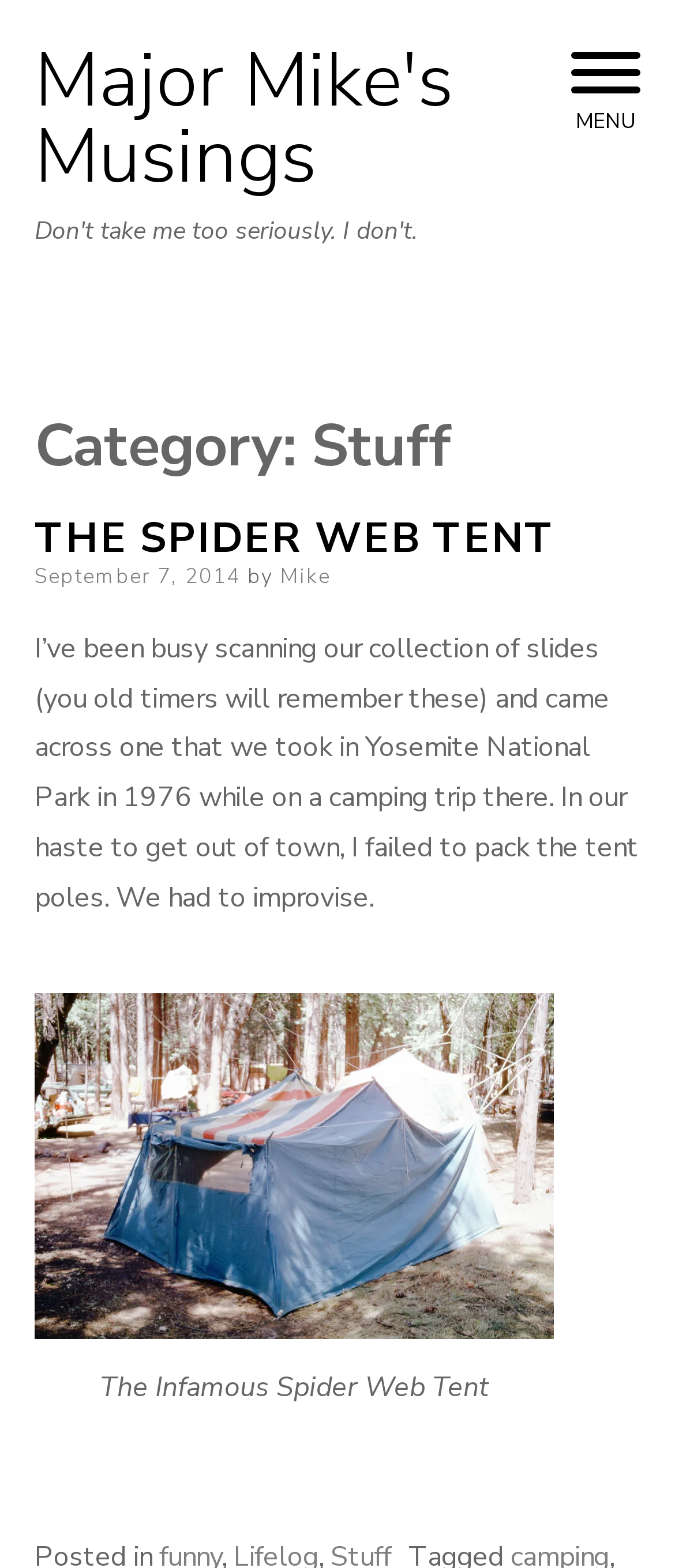Give a one-word or short-phrase answer to the following question: 
What is the name of the author of the post?

Mike